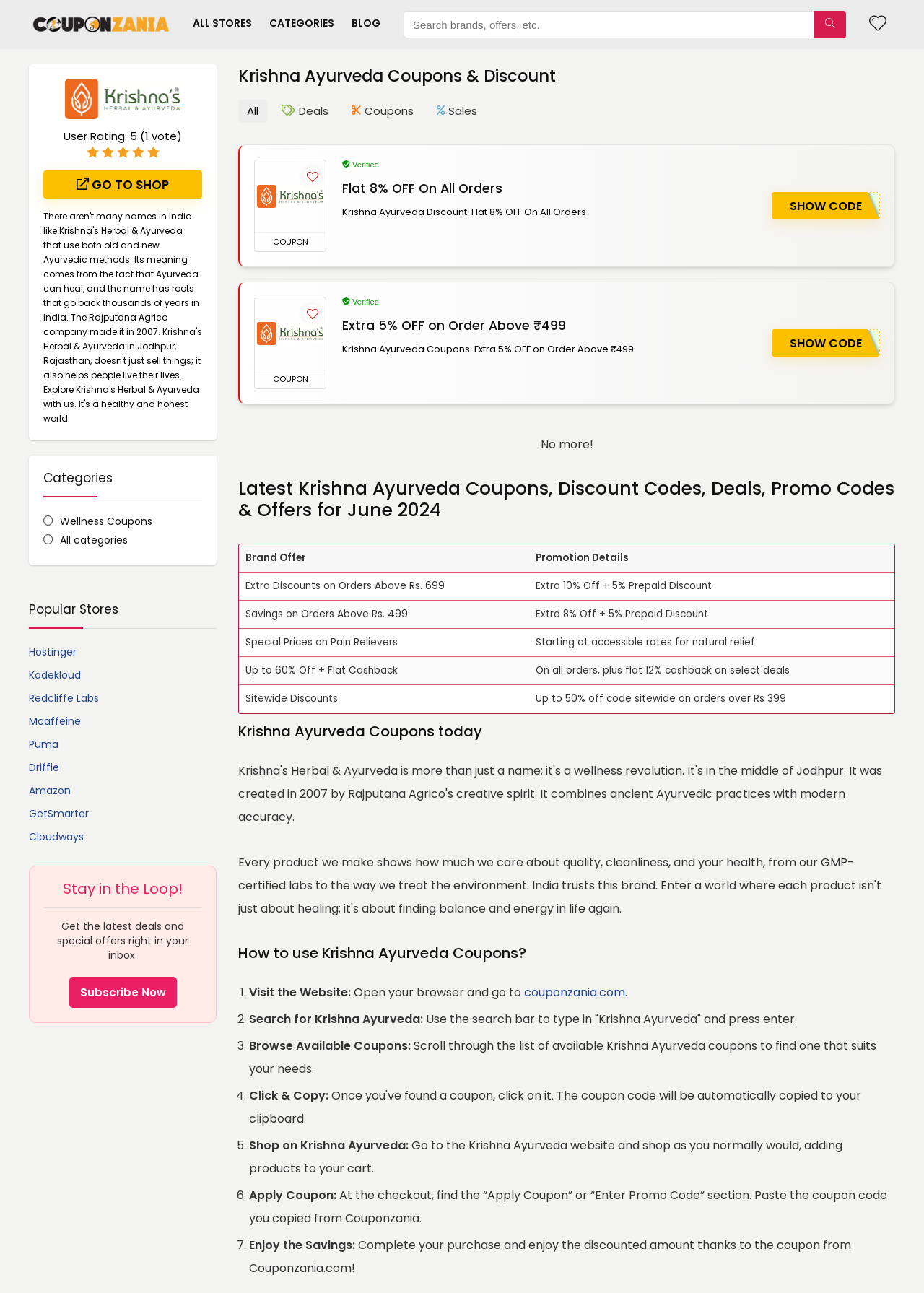Please provide a brief answer to the question using only one word or phrase: 
How many rows are in the table?

5